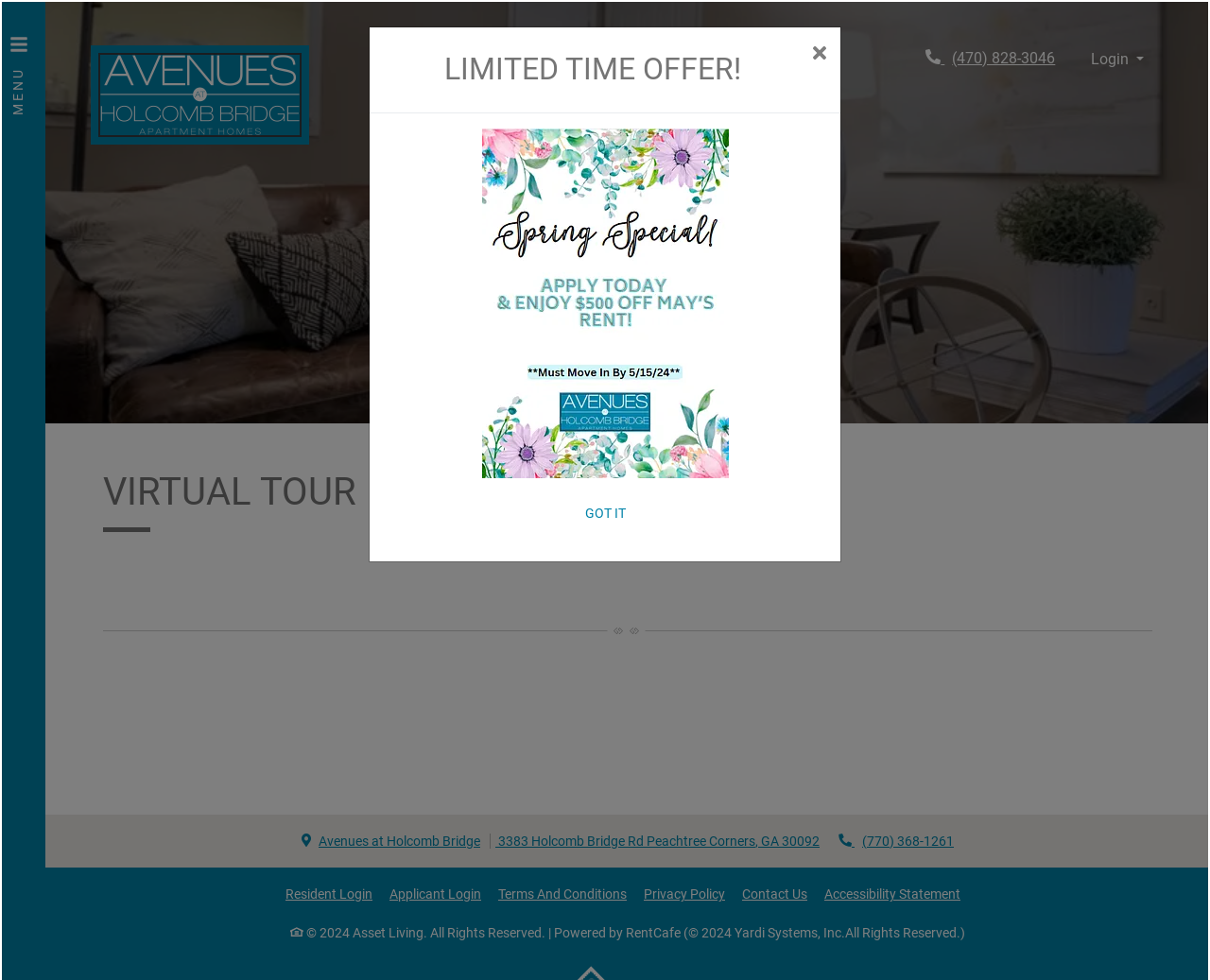Please identify the bounding box coordinates of the region to click in order to complete the given instruction: "Read the article 'Postfeminism is a plague.'". The coordinates should be four float numbers between 0 and 1, i.e., [left, top, right, bottom].

None